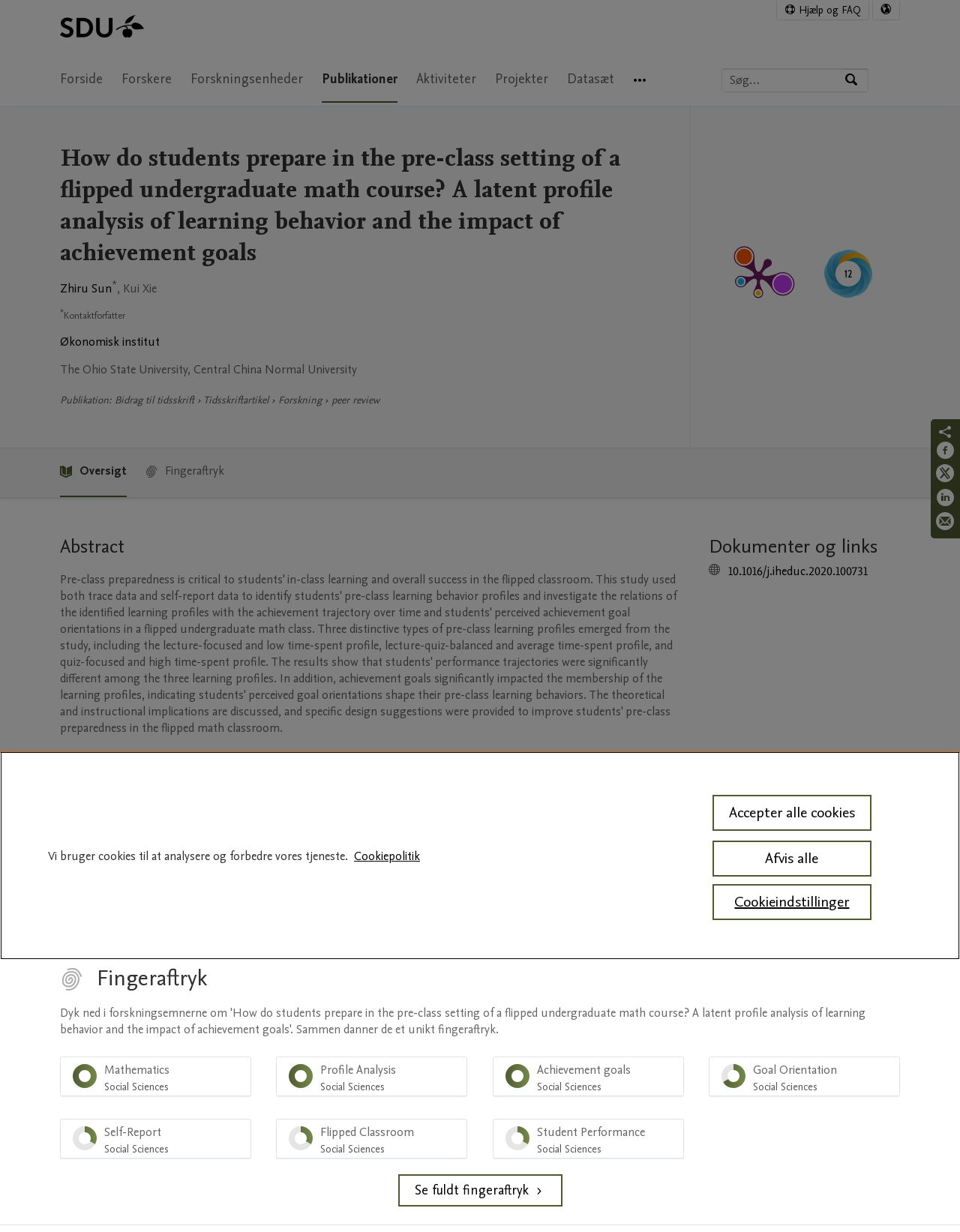What is the status of the publication?
Using the image, elaborate on the answer with as much detail as possible.

The status is mentioned in the table under the 'Abstract' section, where it says 'Status: Udgivet - jul. 2020', which means it was published in July 2020.